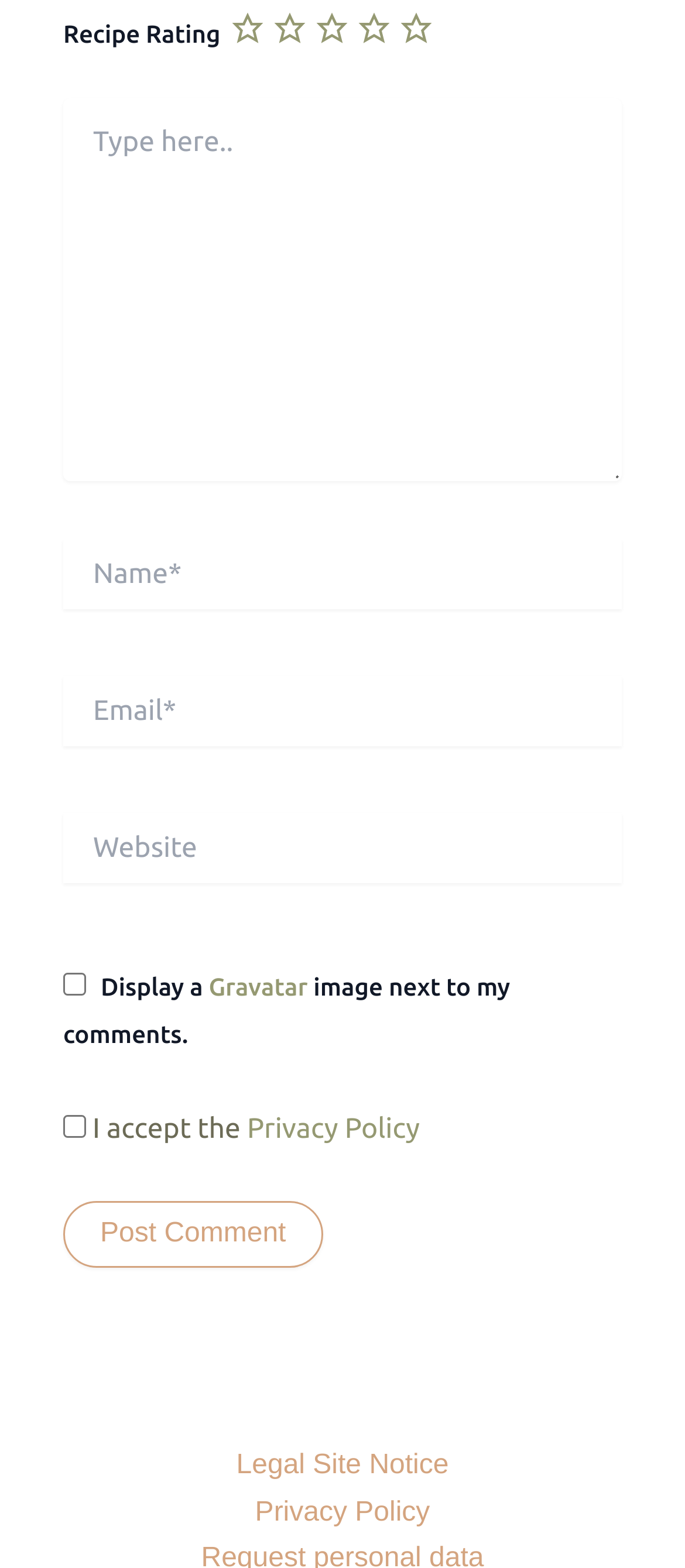Identify the bounding box coordinates of the element to click to follow this instruction: 'Enter your name'. Ensure the coordinates are four float values between 0 and 1, provided as [left, top, right, bottom].

[0.092, 0.344, 0.908, 0.388]